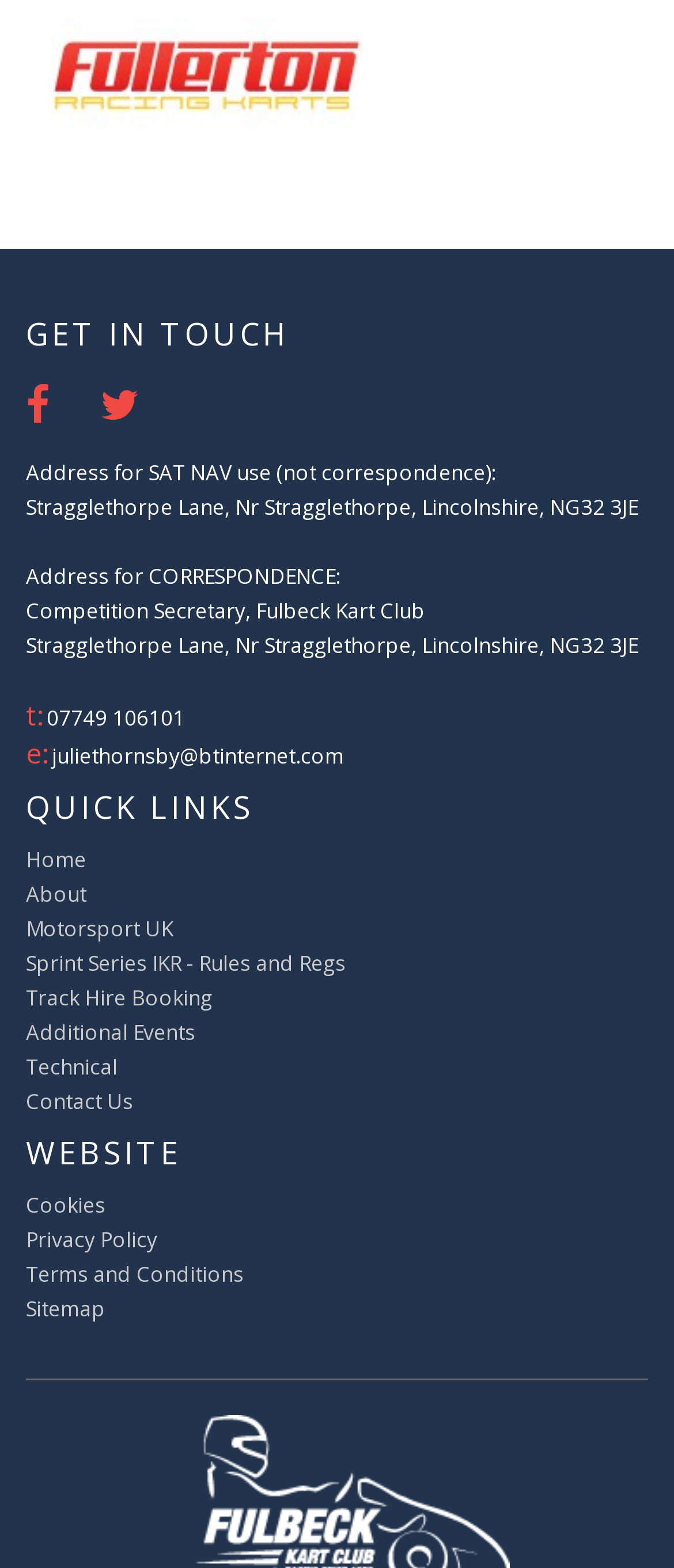Answer the question in one word or a short phrase:
How many website links are available?

4